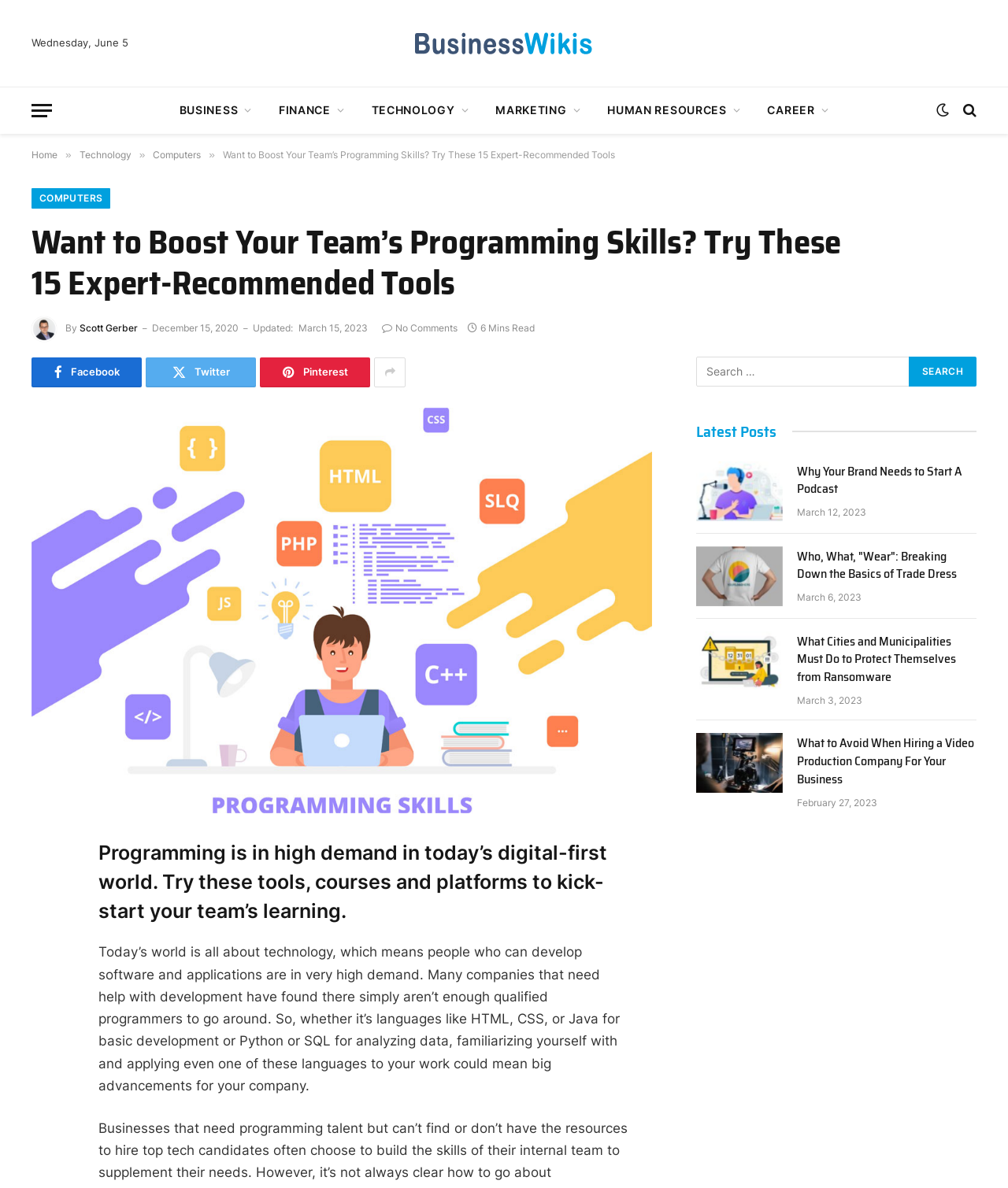What is the main title displayed on this webpage?

Want to Boost Your Team’s Programming Skills? Try These 15 Expert-Recommended Tools